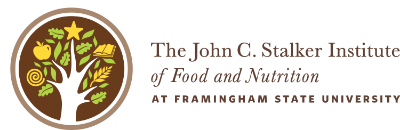What is the mission of the John C. Stalker Institute?
Use the image to give a comprehensive and detailed response to the question.

The text in the logo prominently displays the institute's name, followed by its mission to promote nutrition education and professional development in the field of food services, which suggests that the institute's mission is to promote nutrition education.